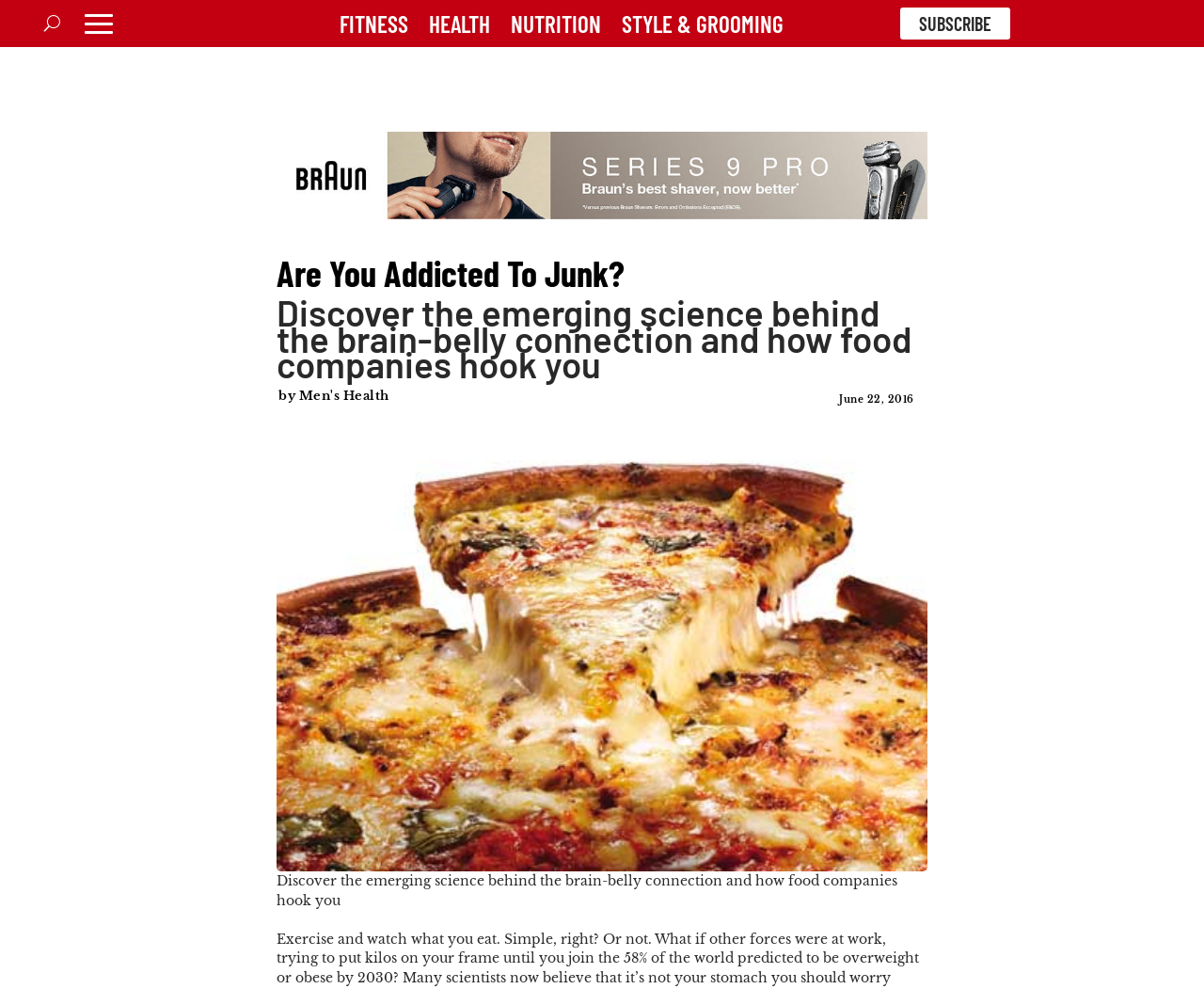From the image, can you give a detailed response to the question below:
What is the date of the article?

The date of the article can be found by examining the layout table elements on the webpage. Specifically, the layout table with the heading 'June 22, 2016' provides the date of the article. This information is typically used to indicate when the article was published.